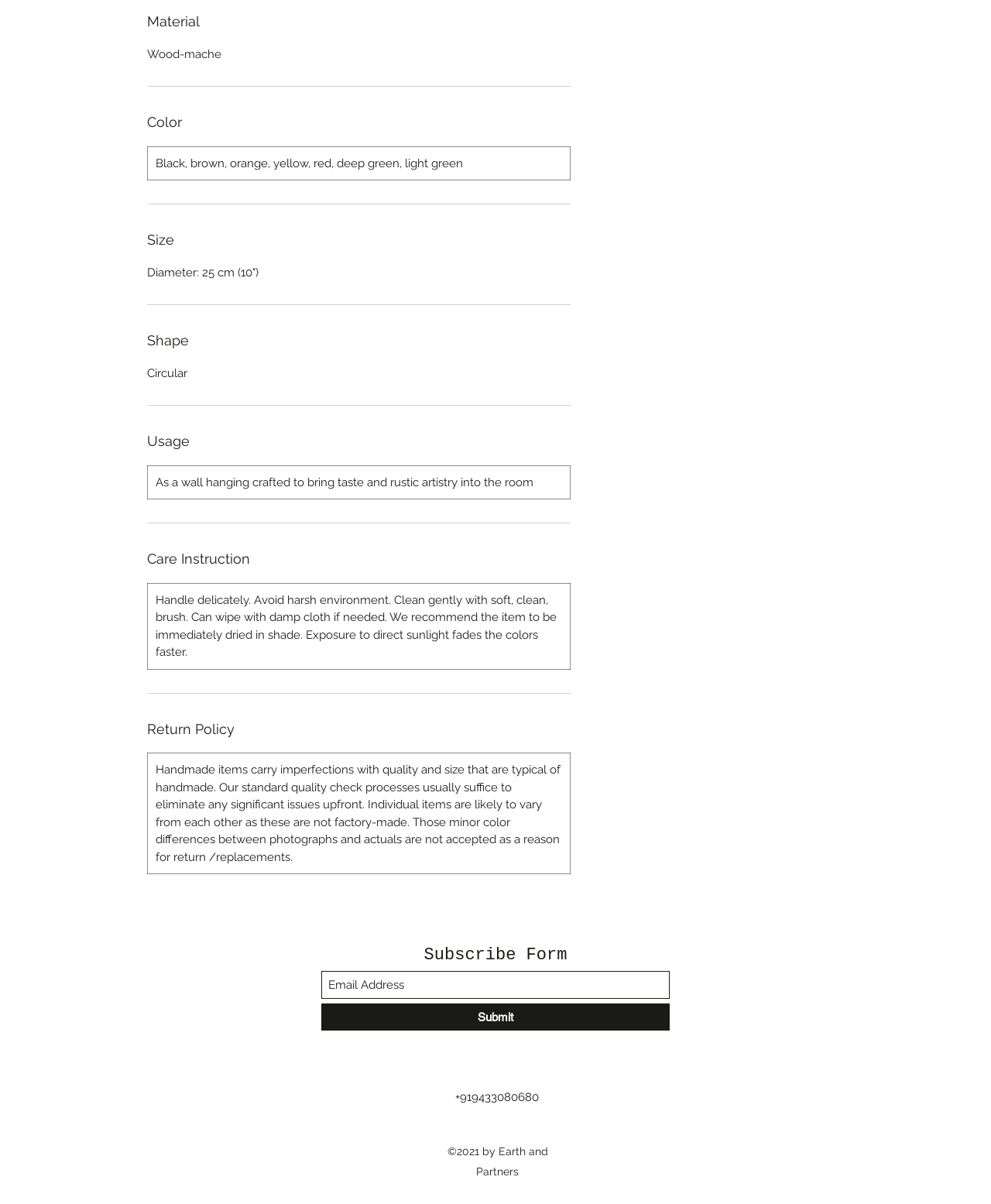Identify the bounding box for the described UI element: "Submit".

[0.324, 0.834, 0.676, 0.856]